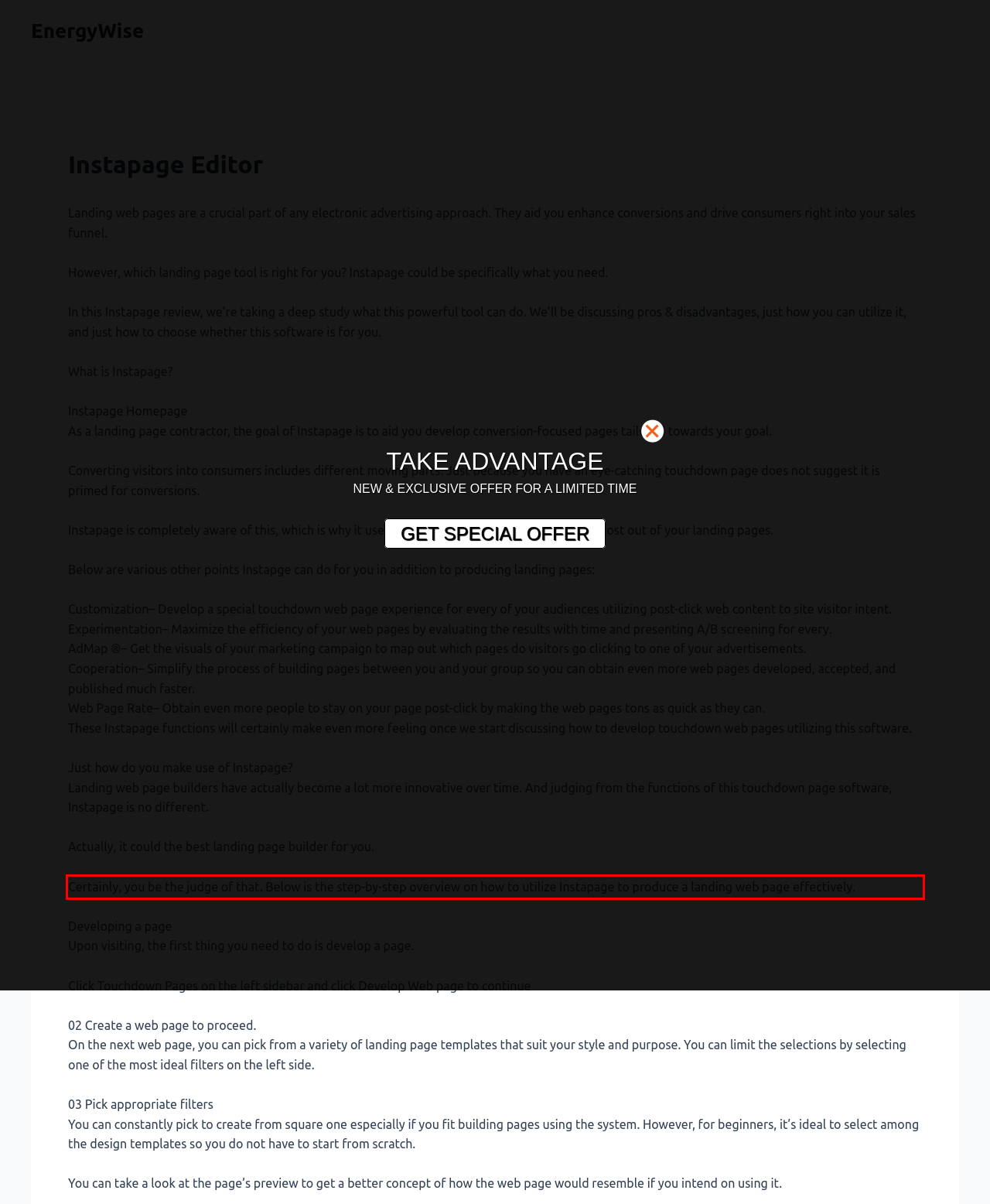Please recognize and transcribe the text located inside the red bounding box in the webpage image.

Certainly, you be the judge of that. Below is the step-by-step overview on how to utilize Instapage to produce a landing web page effectively.